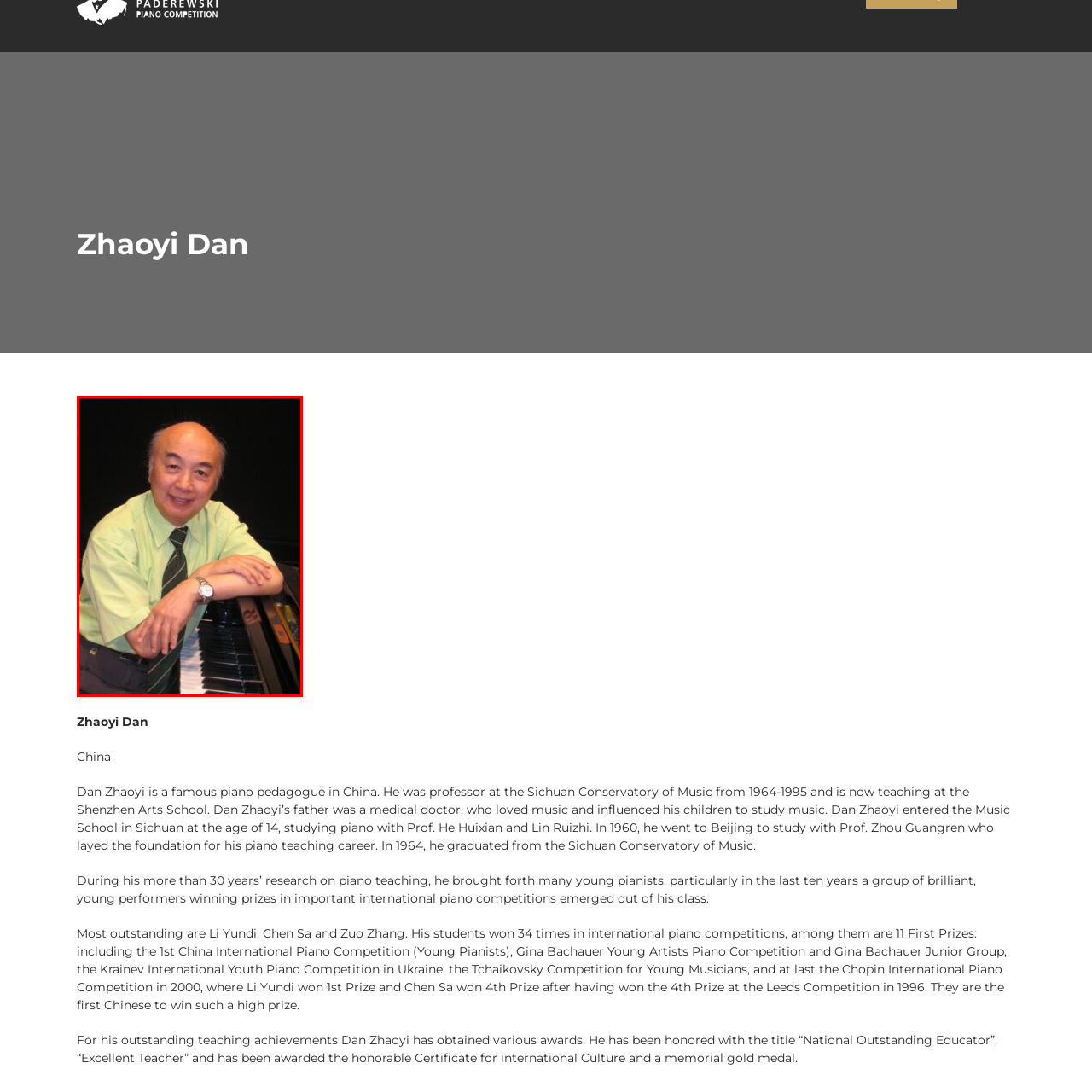What is the current institution where Dan Zhaoyi is instructing?
Observe the section of the image outlined in red and answer concisely with a single word or phrase.

Shenzhen Arts School